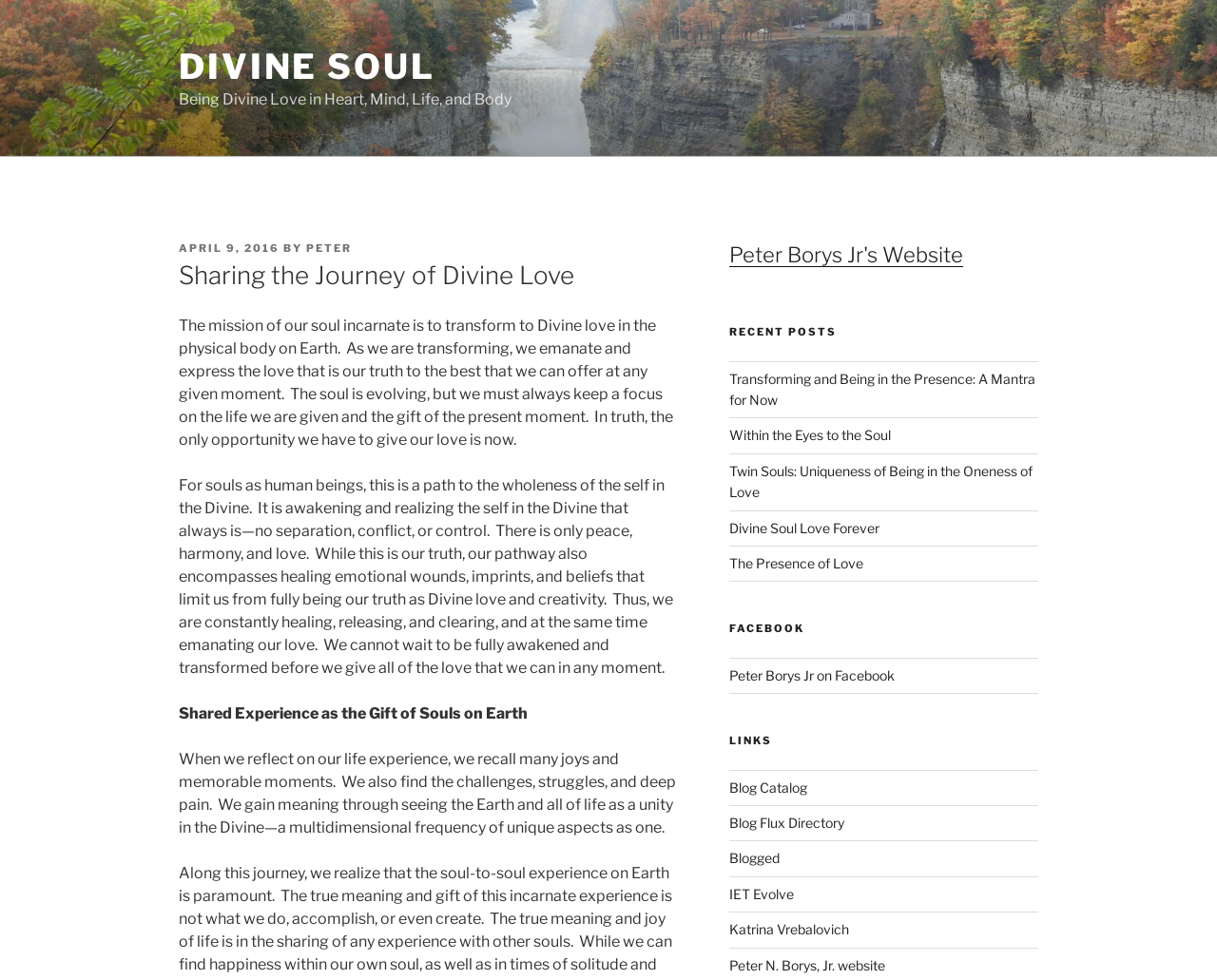Show the bounding box coordinates for the HTML element as described: "Peter Borys Jr's Website".

[0.599, 0.247, 0.791, 0.273]